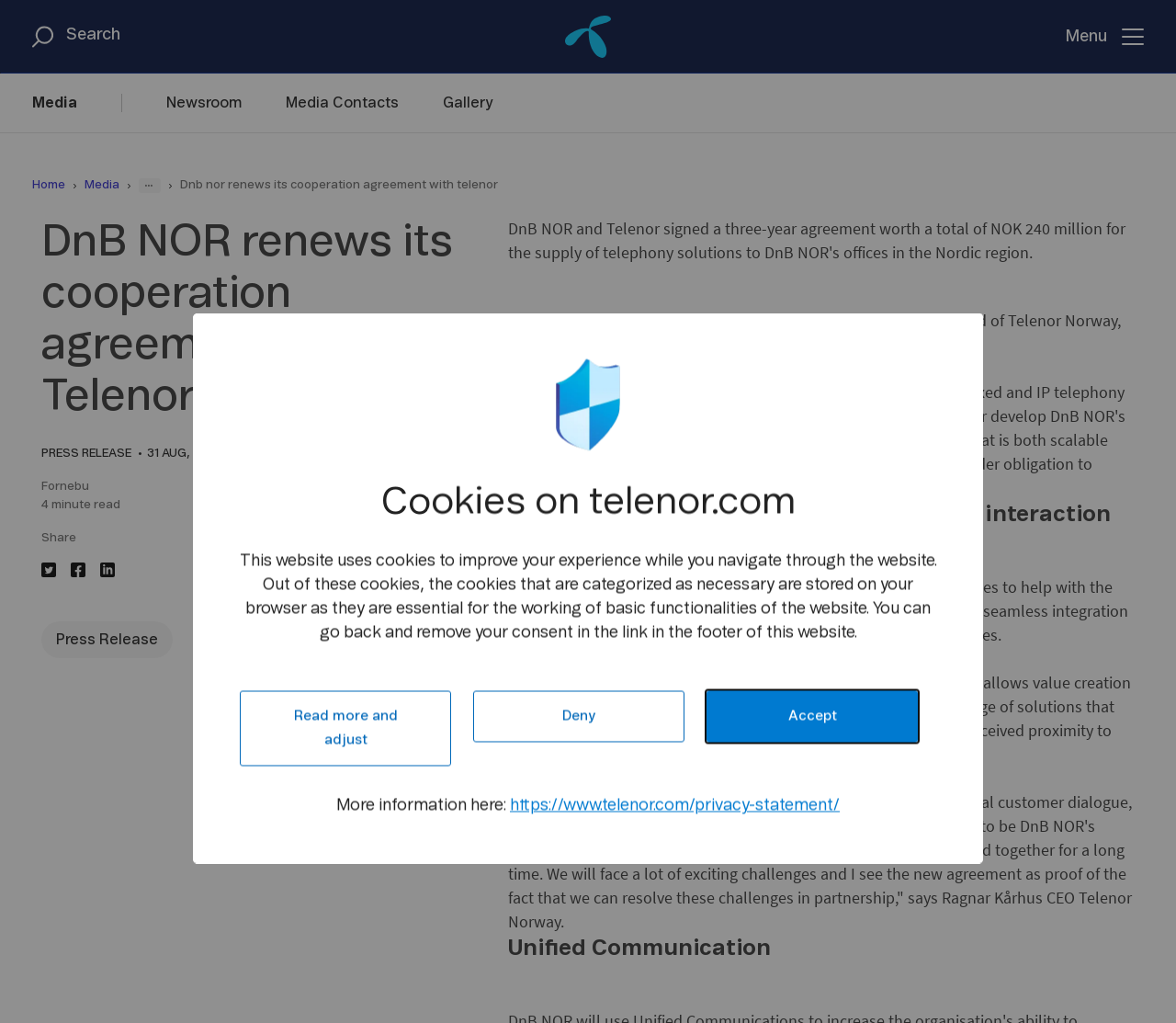What is the topic of the press release?
Provide an in-depth and detailed answer to the question.

After analyzing the webpage content, I found that the topic of the press release is the cooperation agreement between DnB NOR and Telenor, which is described in the heading 'DnB NOR renews its cooperation agreement with Telenor' and also mentioned in the text as 'the new agreement'.